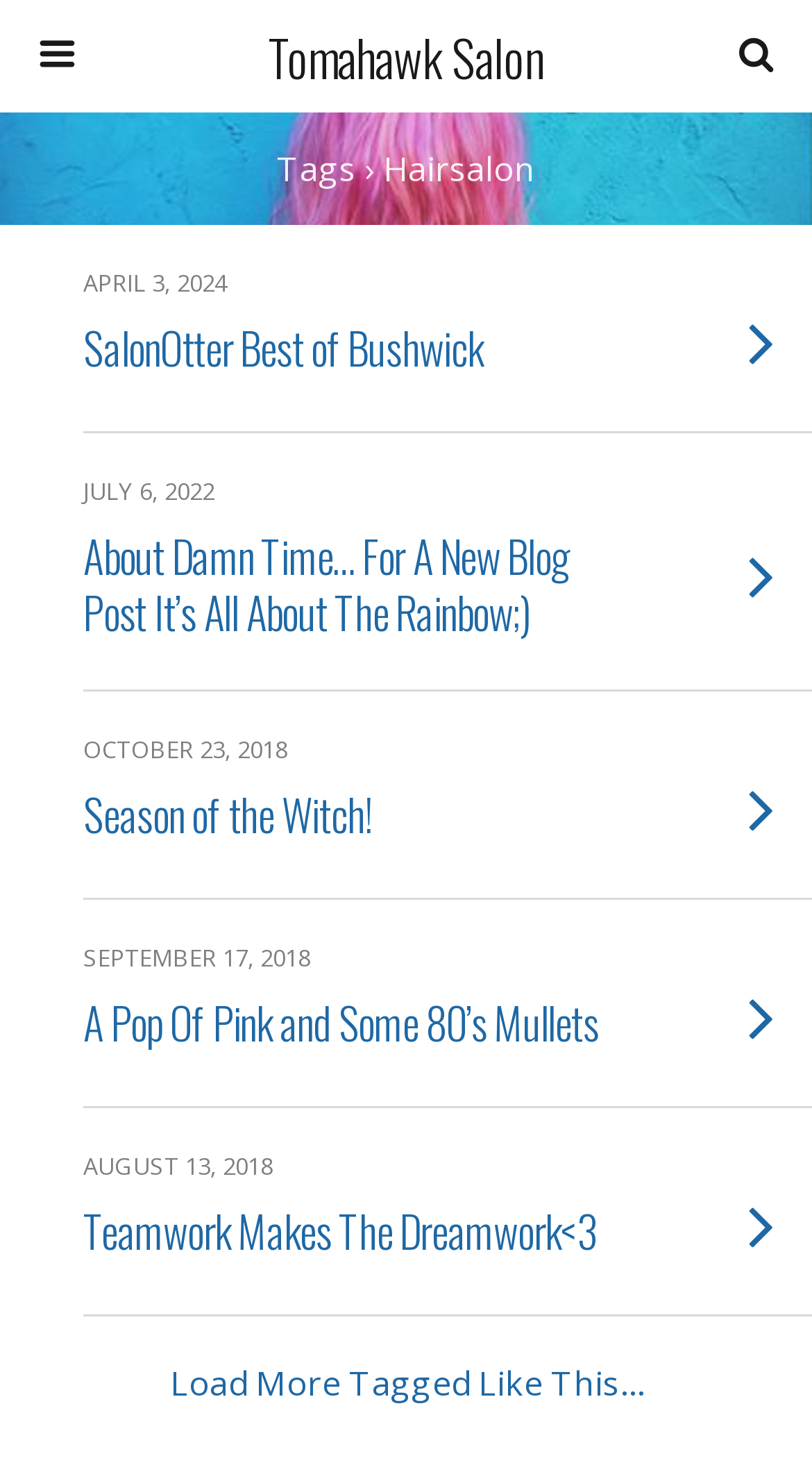Respond with a single word or phrase:
What is the text on the top-left corner?

Tomahawk Salon